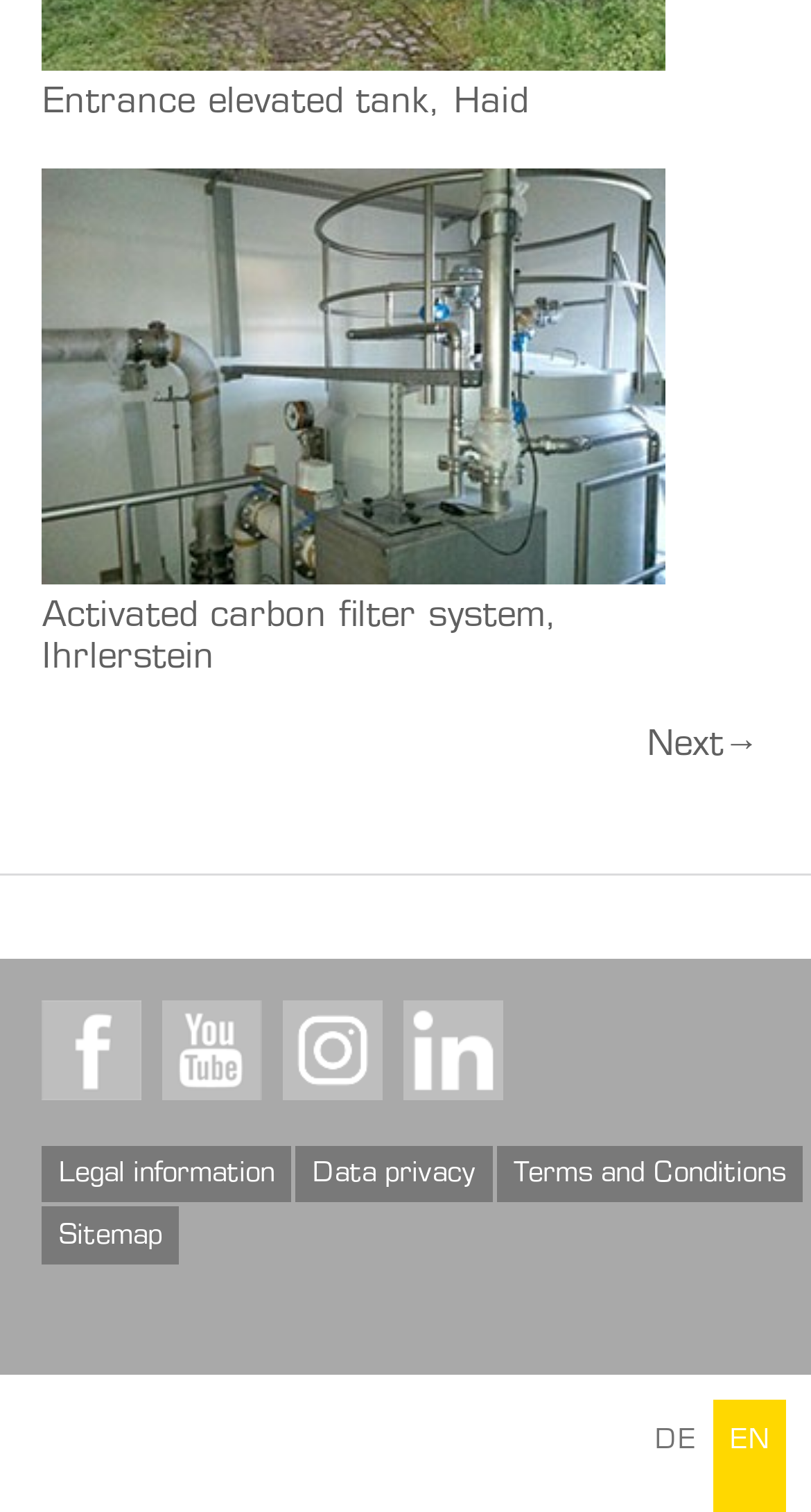Identify the bounding box coordinates for the region to click in order to carry out this instruction: "Visit Arts & Gallery". Provide the coordinates using four float numbers between 0 and 1, formatted as [left, top, right, bottom].

None